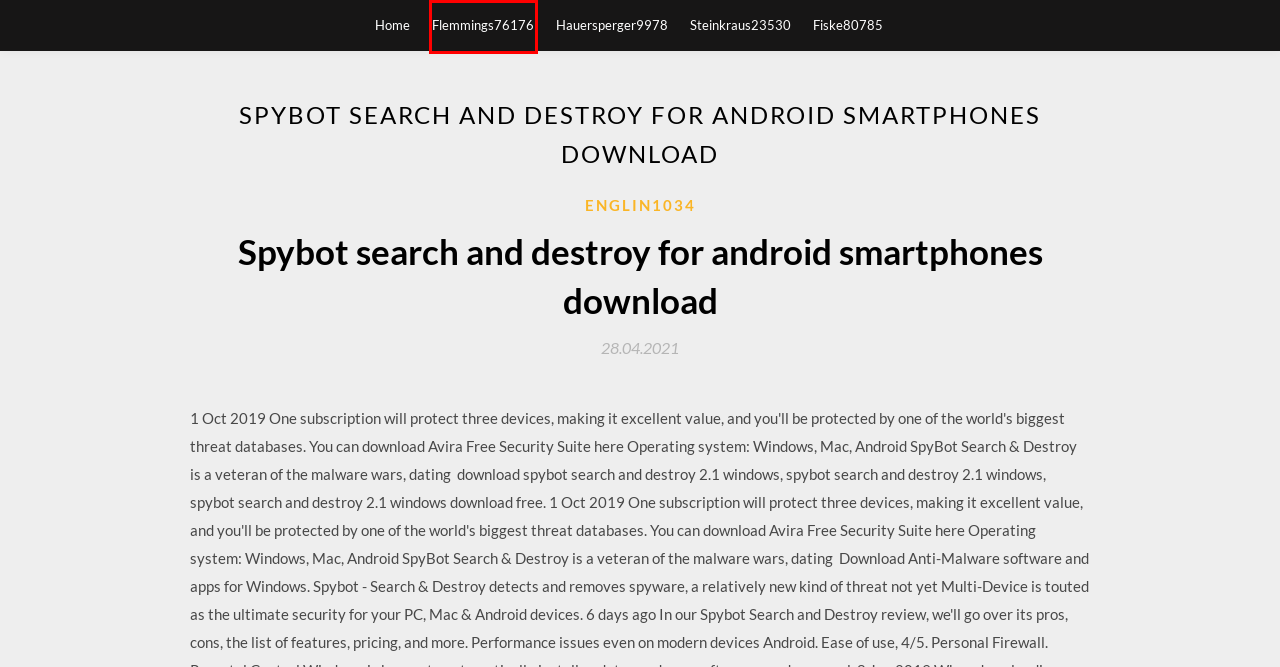Analyze the screenshot of a webpage that features a red rectangle bounding box. Pick the webpage description that best matches the new webpage you would see after clicking on the element within the red bounding box. Here are the candidates:
A. Ios 13 beta free download [2020]
B. Flemmings76176
C. Englin1034
D. Hauersperger9978
E. download better weapons mod - netdocsnhdc.web.app
F. Human physiology silverthorn 8th edition pdf download (2020)
G. Course in ordinary differential equations swift pdf download (2020)
H. Steinkraus23530

B